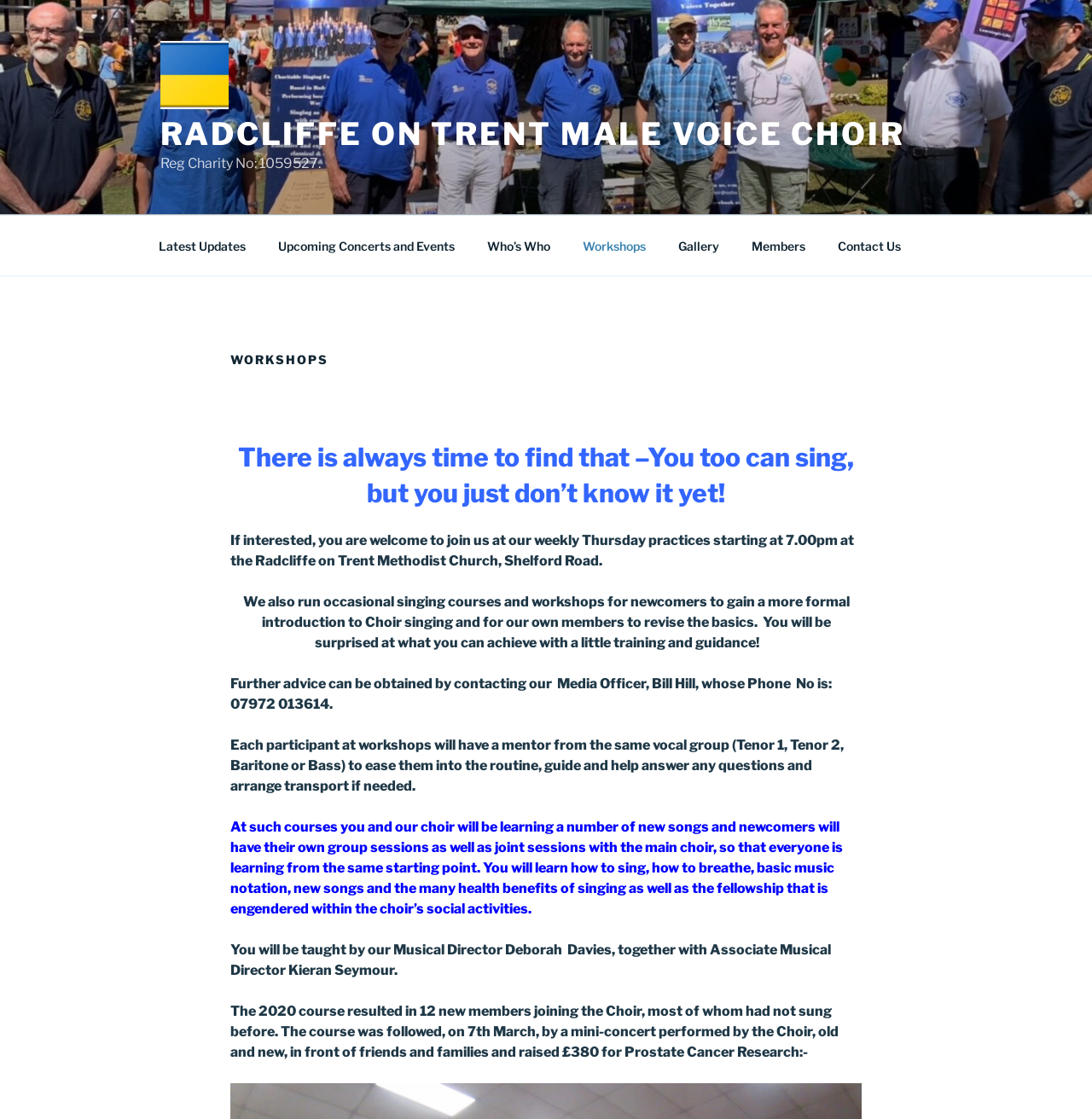Please provide the bounding box coordinates for the element that needs to be clicked to perform the following instruction: "Click on the 'Gallery' link". The coordinates should be given as four float numbers between 0 and 1, i.e., [left, top, right, bottom].

[0.607, 0.201, 0.672, 0.238]